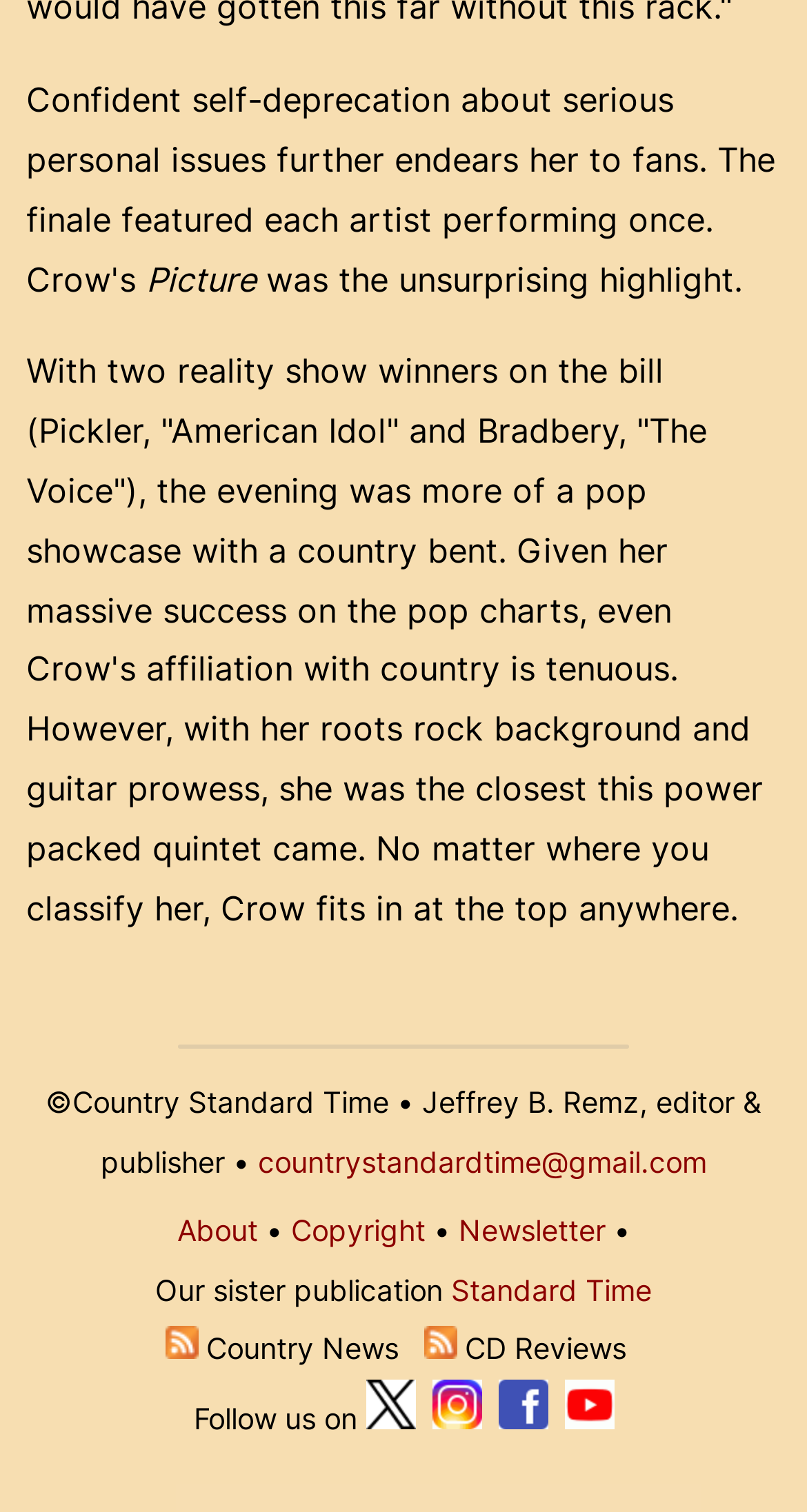Identify the bounding box coordinates for the element you need to click to achieve the following task: "Click the 'About' link". Provide the bounding box coordinates as four float numbers between 0 and 1, in the form [left, top, right, bottom].

[0.219, 0.801, 0.319, 0.825]